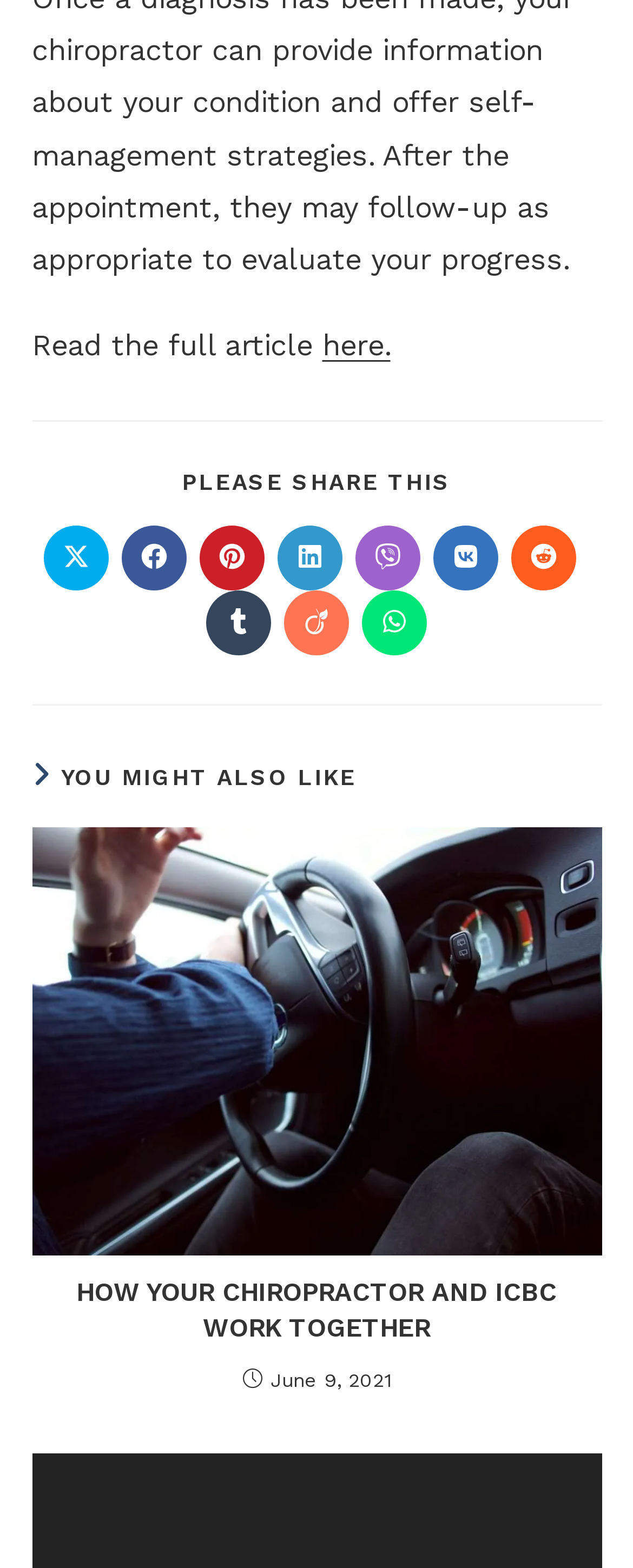What is the title of the recommended article?
Respond to the question with a well-detailed and thorough answer.

I looked at the article section and found a heading that says 'HOW YOUR CHIROPRACTOR AND ICBC WORK TOGETHER', which is likely the title of the recommended article.